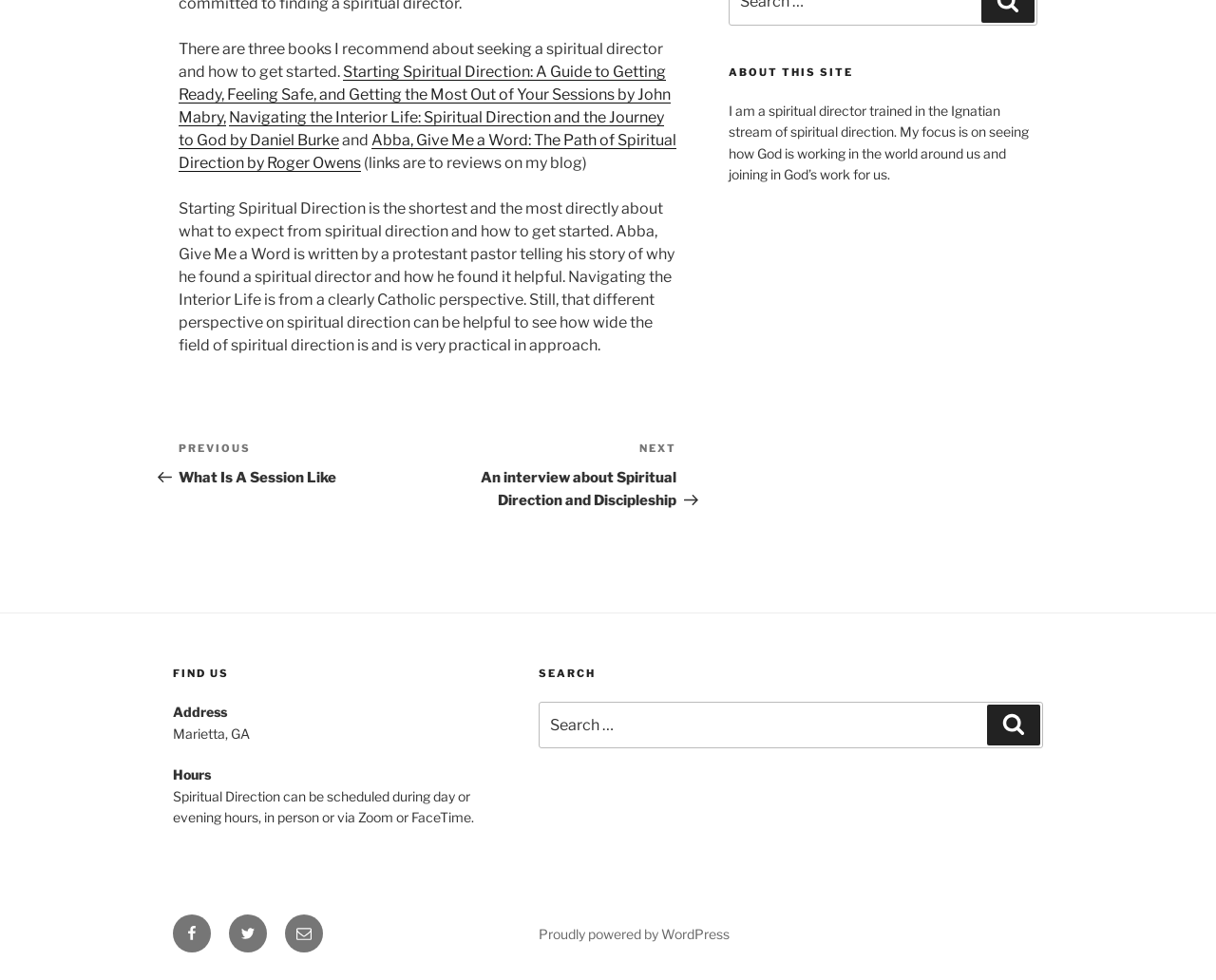Provide the bounding box coordinates of the UI element this sentence describes: "Proudly powered by WordPress".

[0.443, 0.945, 0.6, 0.961]